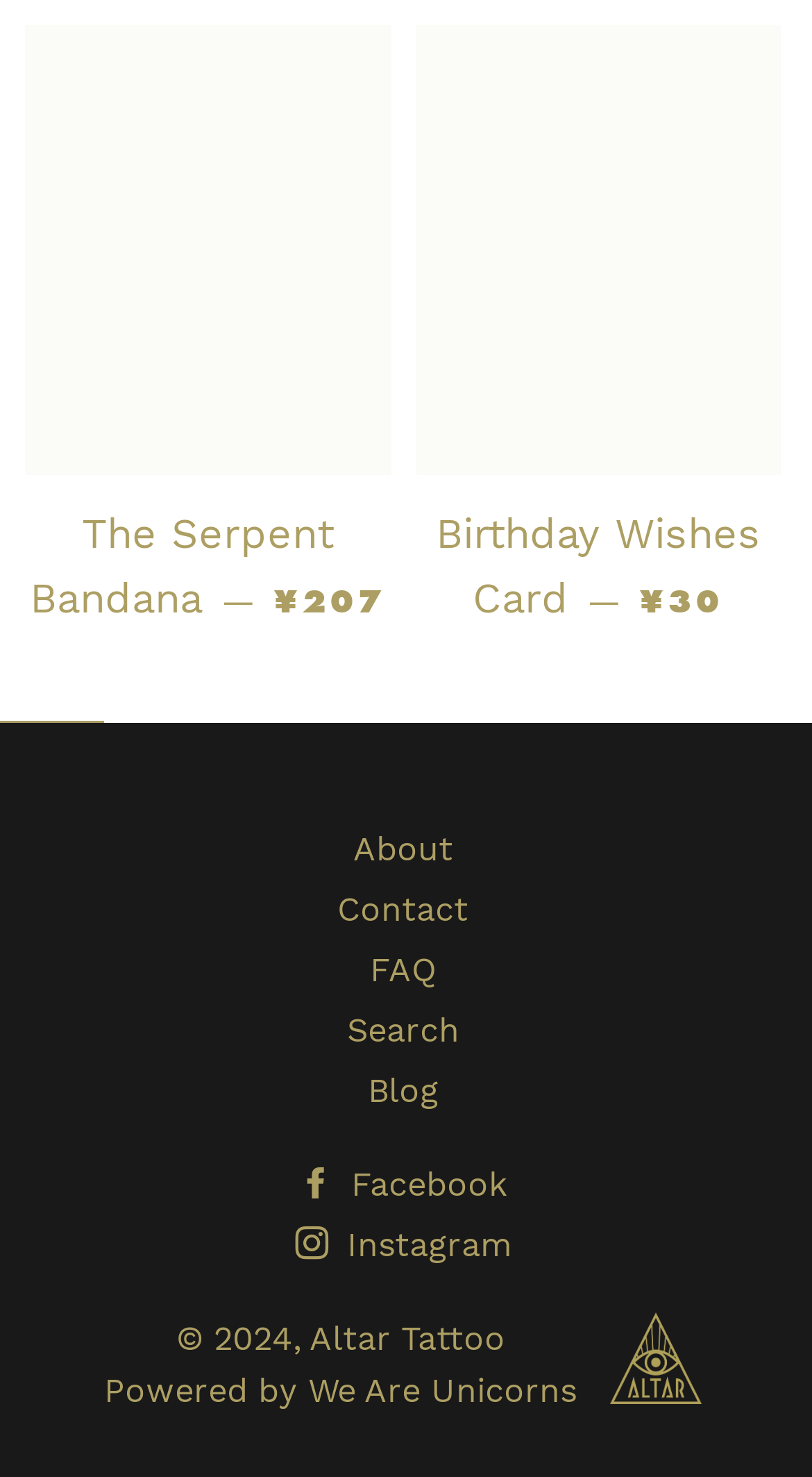Please specify the bounding box coordinates of the element that should be clicked to execute the given instruction: 'Go to the About page'. Ensure the coordinates are four float numbers between 0 and 1, expressed as [left, top, right, bottom].

[0.435, 0.561, 0.558, 0.588]